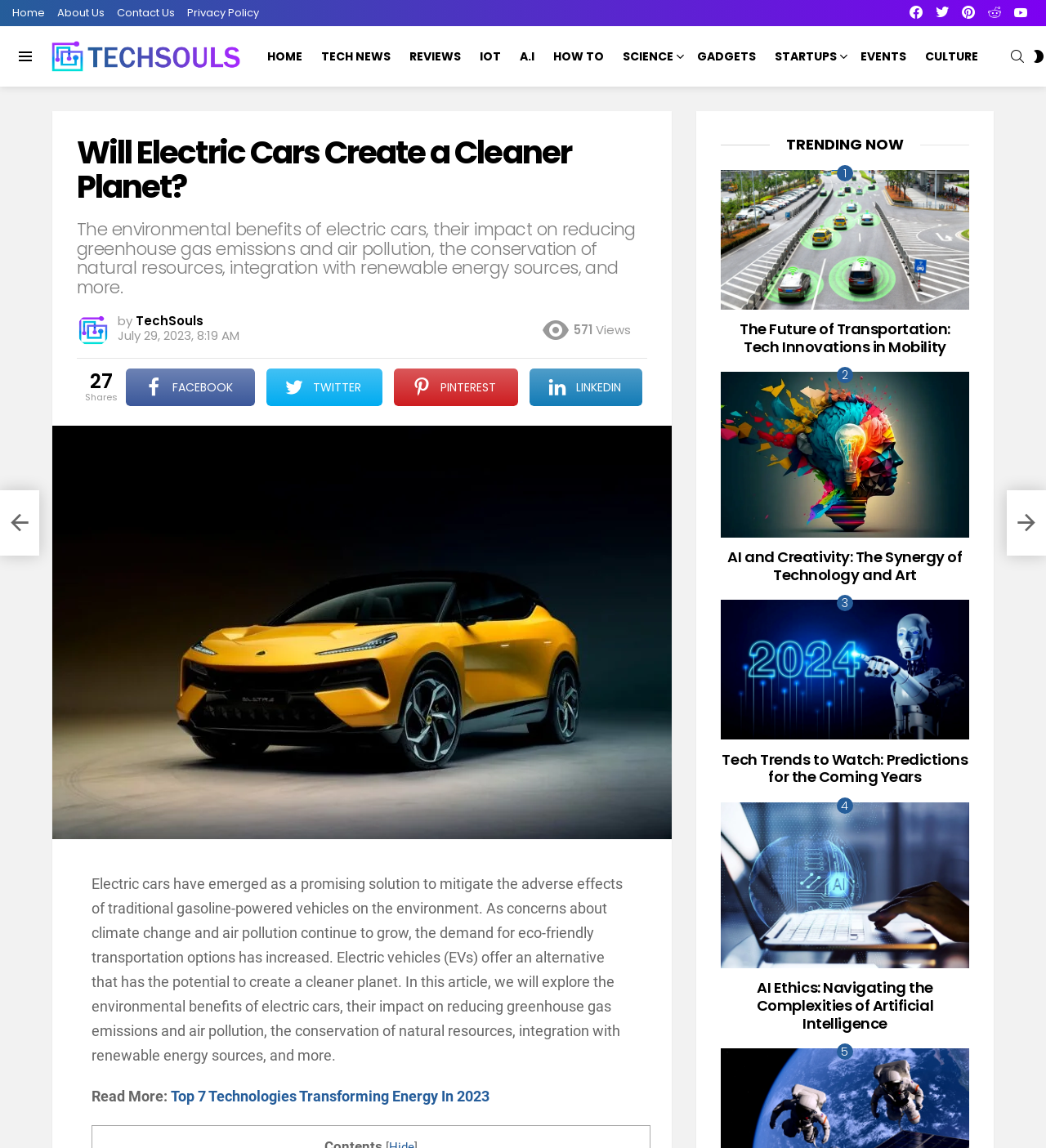Identify the bounding box of the HTML element described as: "PRACTICE AREAS".

None